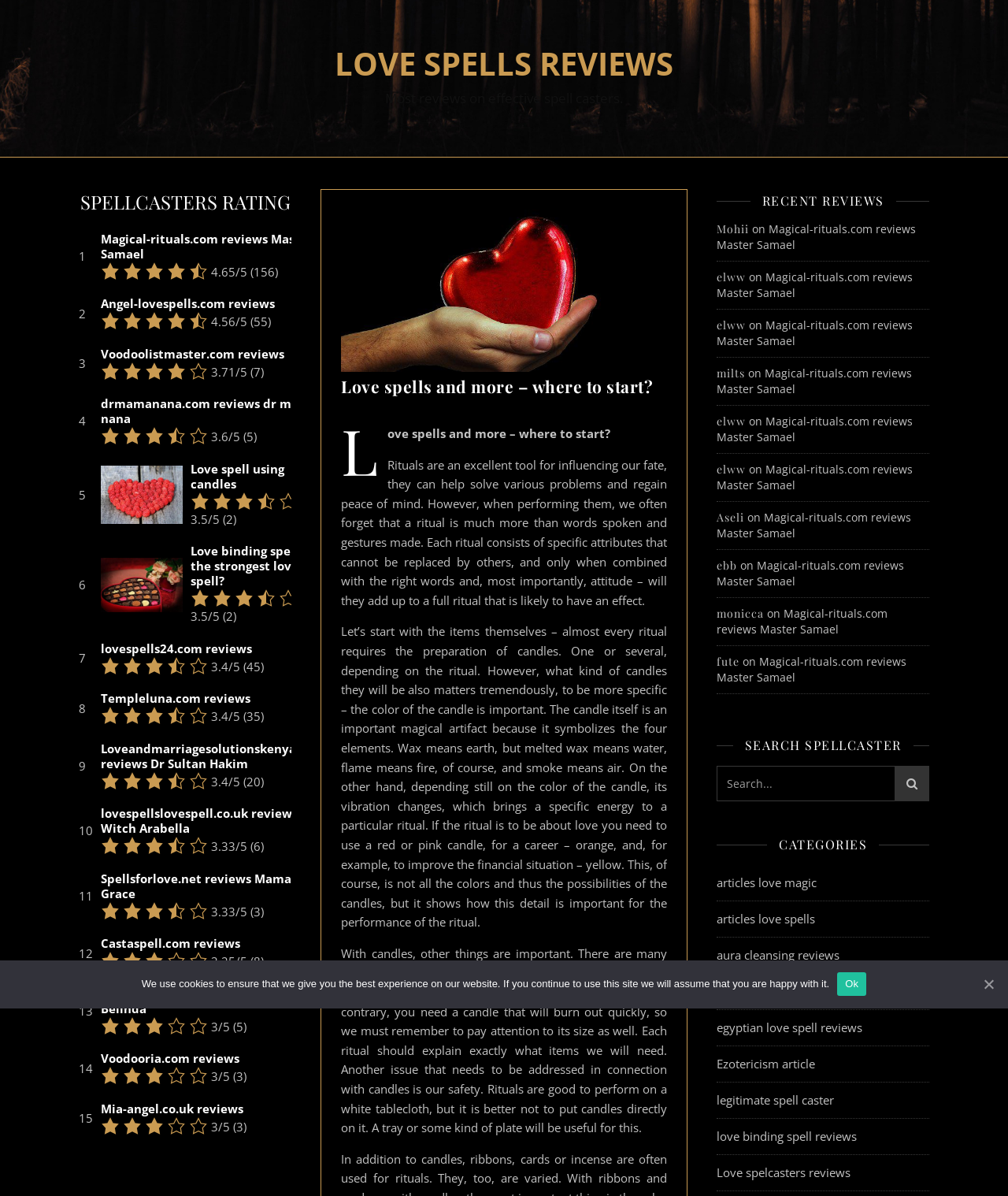Determine the bounding box coordinates of the clickable element necessary to fulfill the instruction: "Read the article about love spells and rituals". Provide the coordinates as four float numbers within the 0 to 1 range, i.e., [left, top, right, bottom].

[0.338, 0.382, 0.662, 0.508]